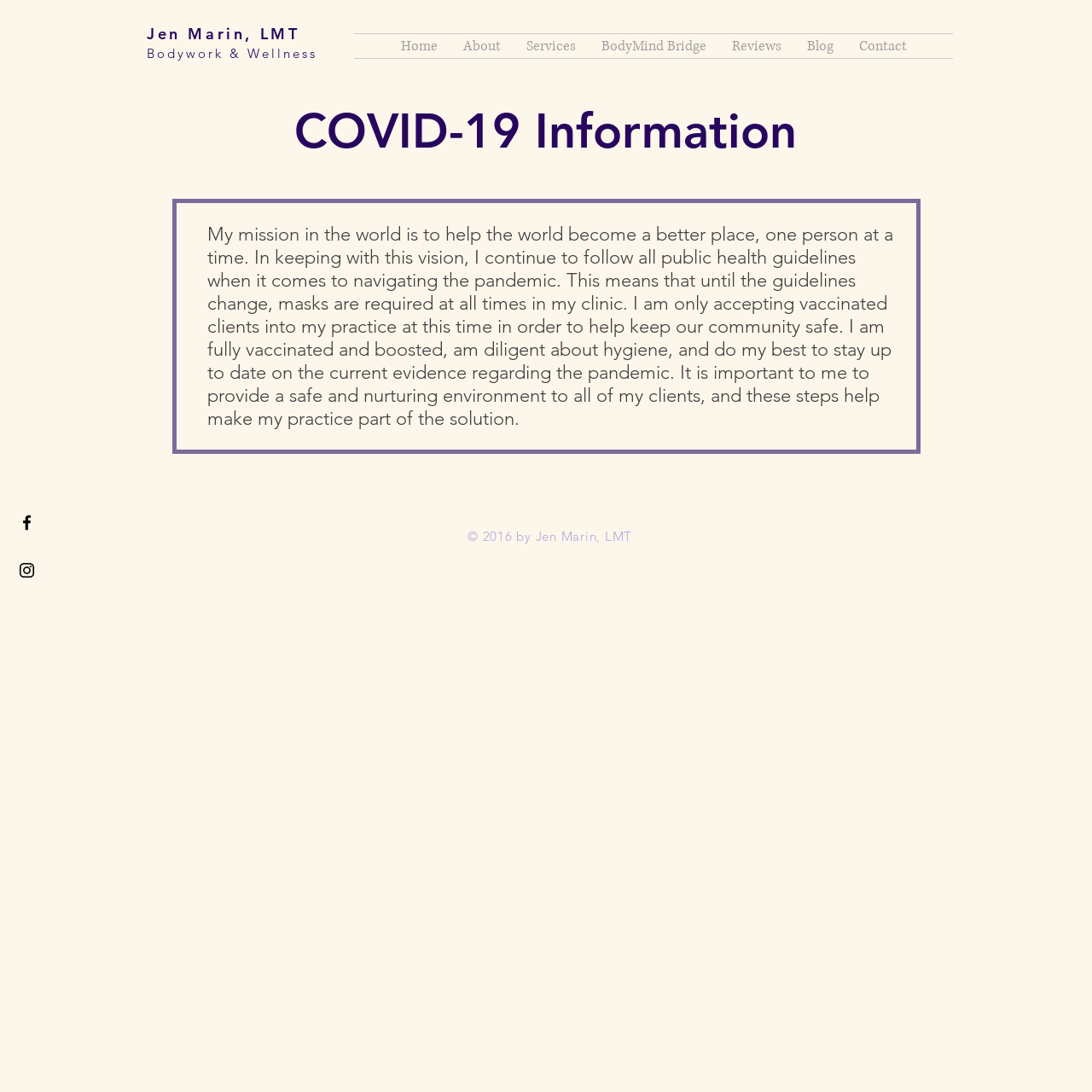Provide the bounding box for the UI element matching this description: "More".

None